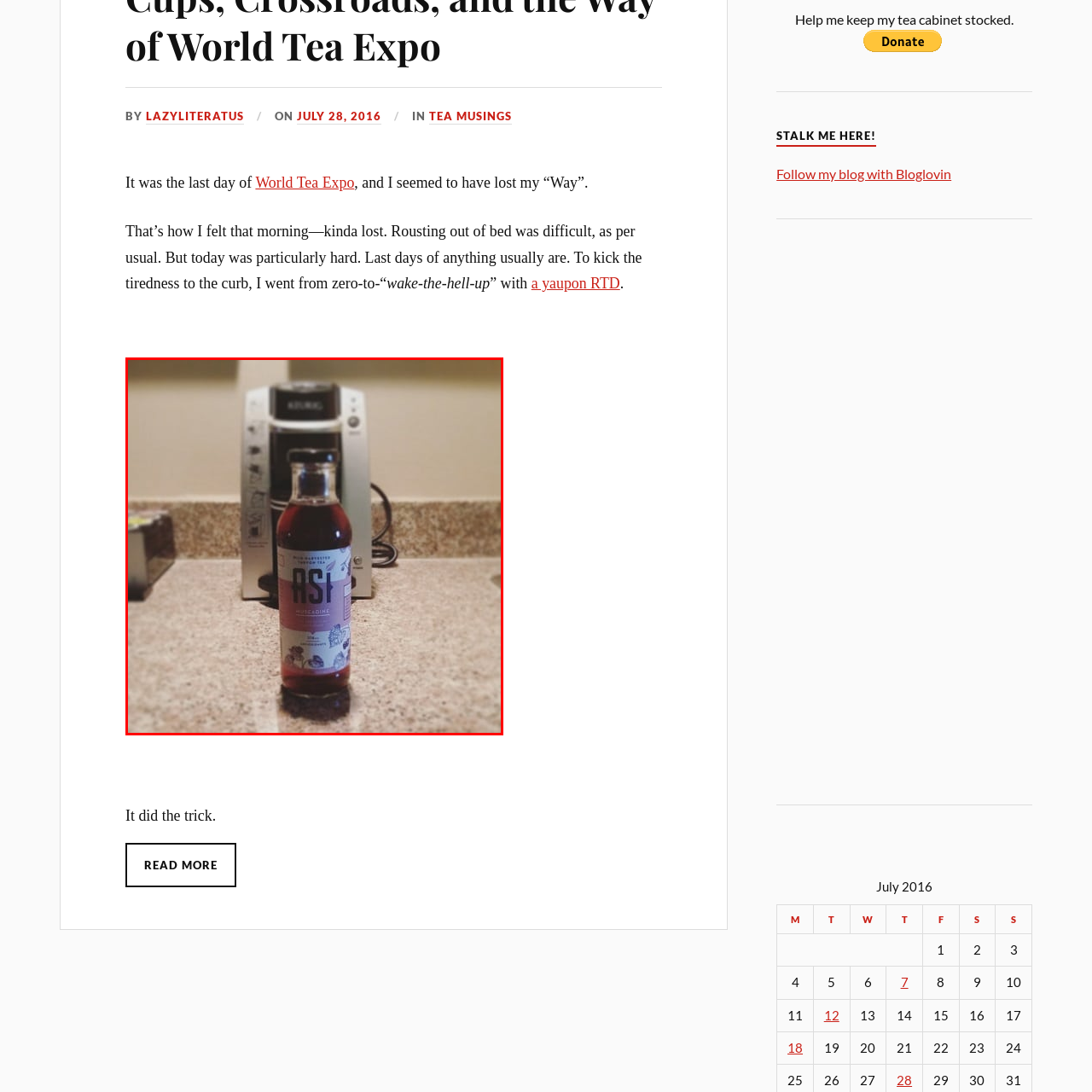What is in the background of the image? Observe the image within the red bounding box and give a one-word or short-phrase answer.

A coffee maker